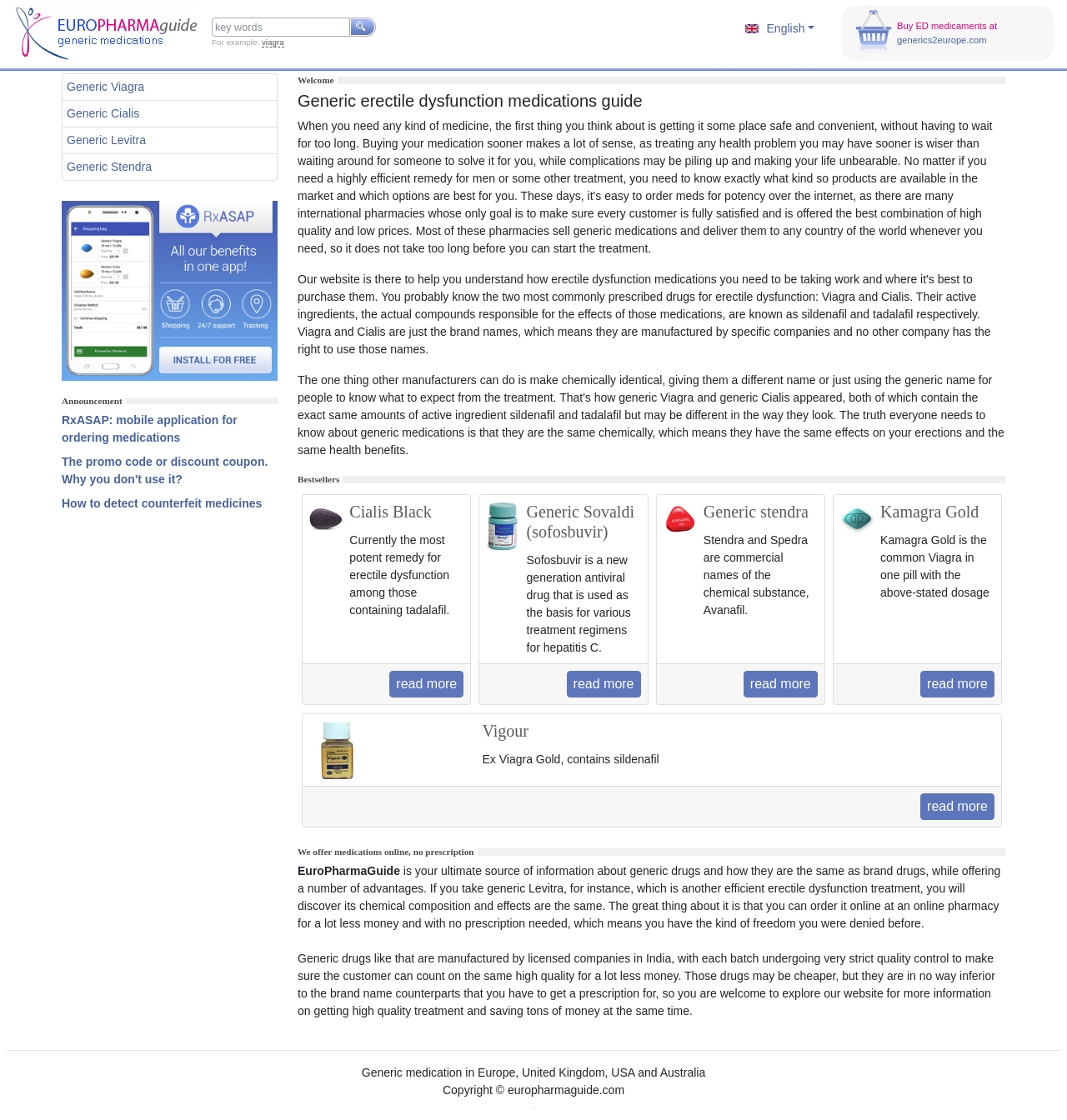Determine the bounding box coordinates of the section to be clicked to follow the instruction: "Download RxASAP application". The coordinates should be given as four float numbers between 0 and 1, formatted as [left, top, right, bottom].

[0.058, 0.244, 0.26, 0.256]